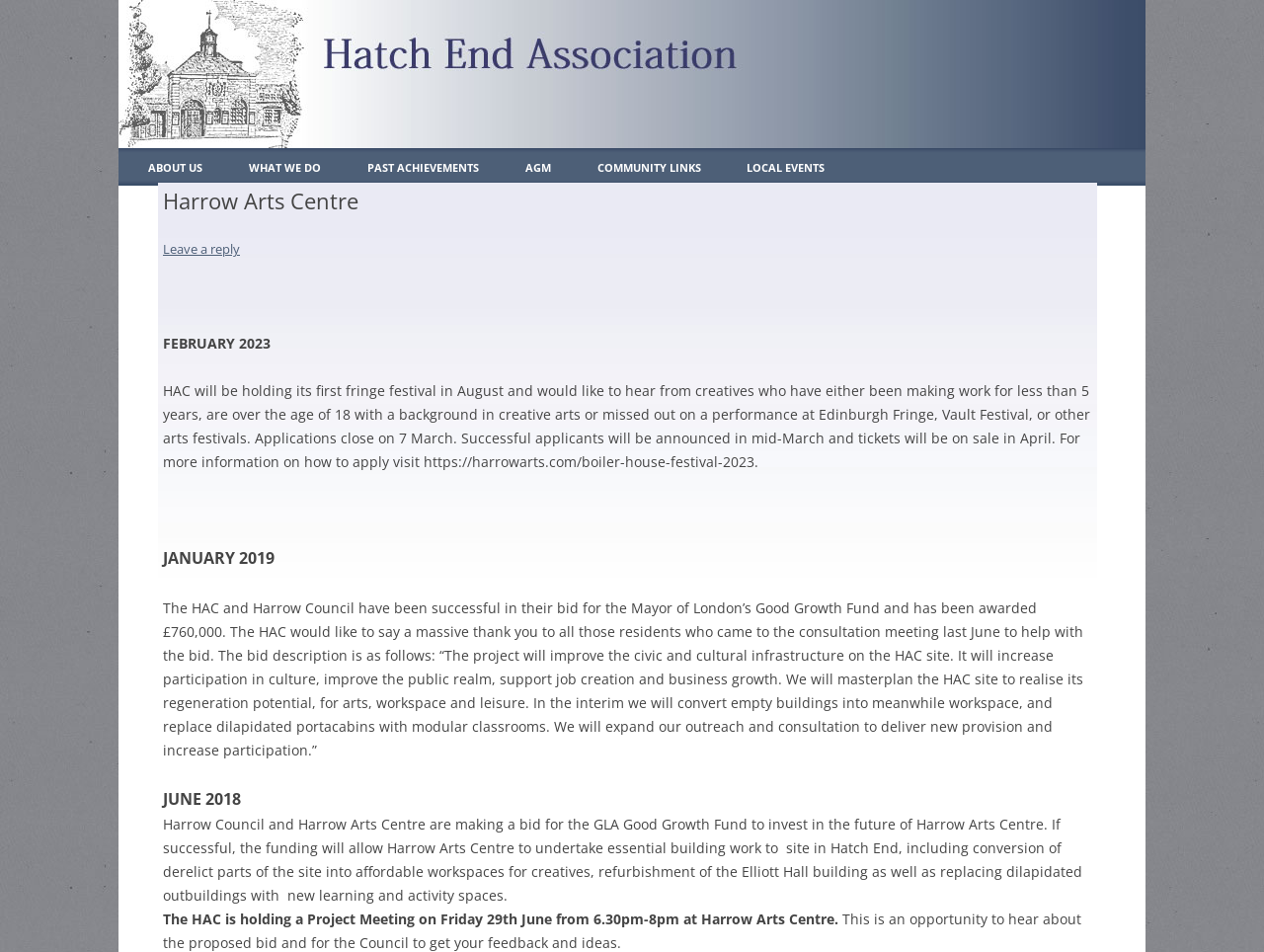Locate the bounding box coordinates of the clickable area needed to fulfill the instruction: "Click on ABOUT US".

[0.117, 0.156, 0.16, 0.197]